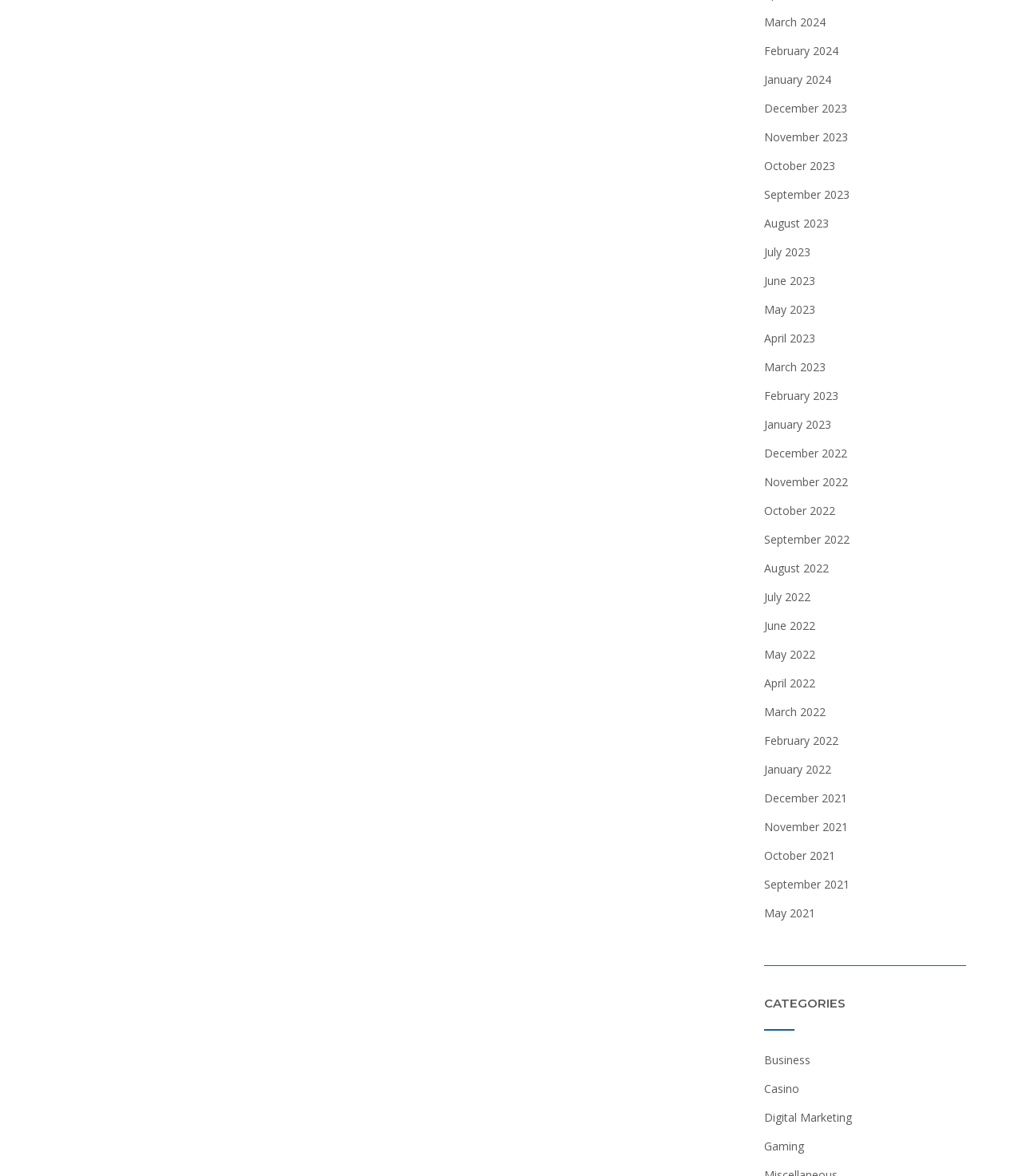Kindly determine the bounding box coordinates of the area that needs to be clicked to fulfill this instruction: "View March 2024".

[0.748, 0.012, 0.808, 0.025]